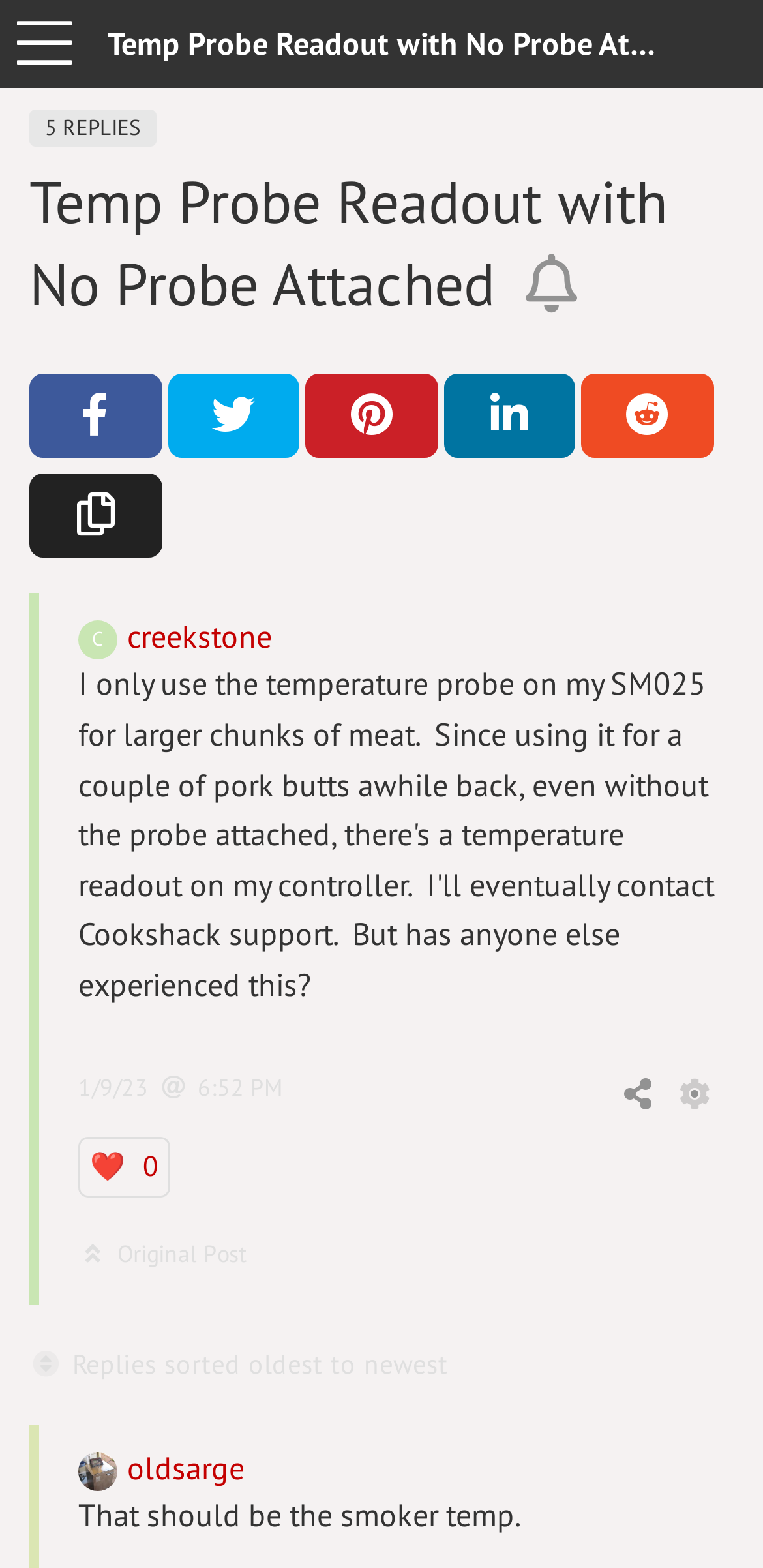Locate the bounding box coordinates of the clickable area needed to fulfill the instruction: "Click on the '❤️ 0' link".

[0.103, 0.724, 0.223, 0.763]